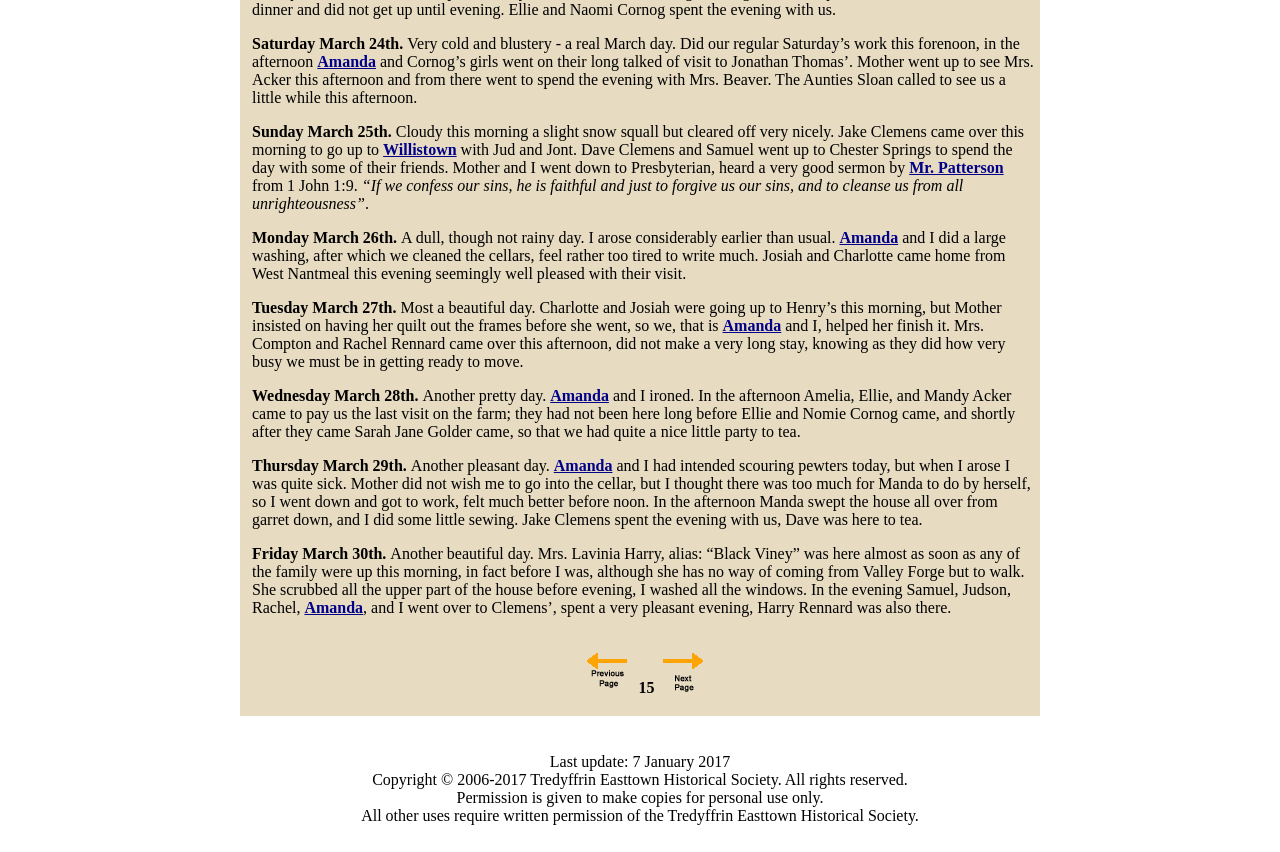Find the bounding box coordinates for the HTML element described as: "August 2019". The coordinates should consist of four float values between 0 and 1, i.e., [left, top, right, bottom].

None